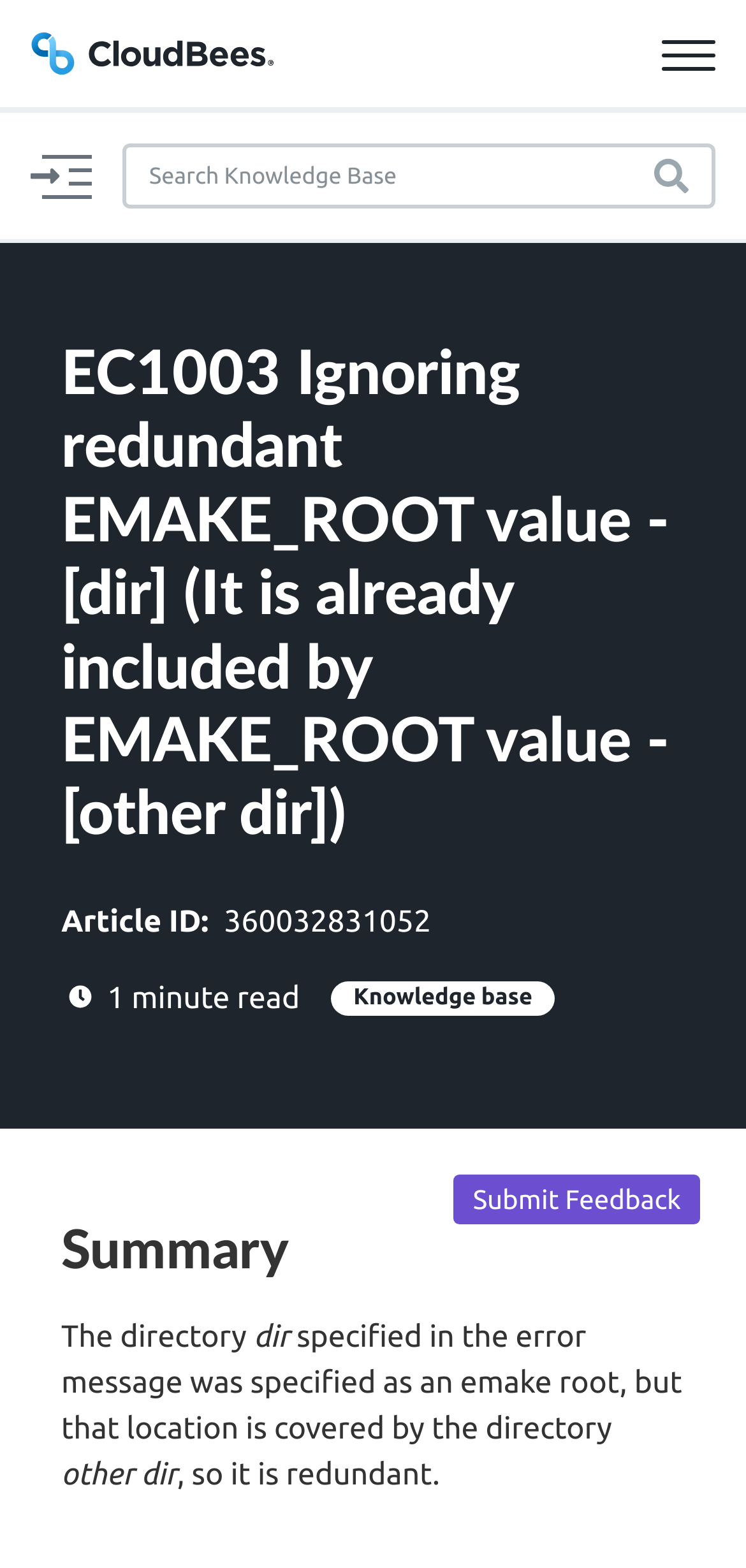Please find the bounding box coordinates of the element that needs to be clicked to perform the following instruction: "Submit Feedback". The bounding box coordinates should be four float numbers between 0 and 1, represented as [left, top, right, bottom].

[0.608, 0.749, 0.938, 0.781]